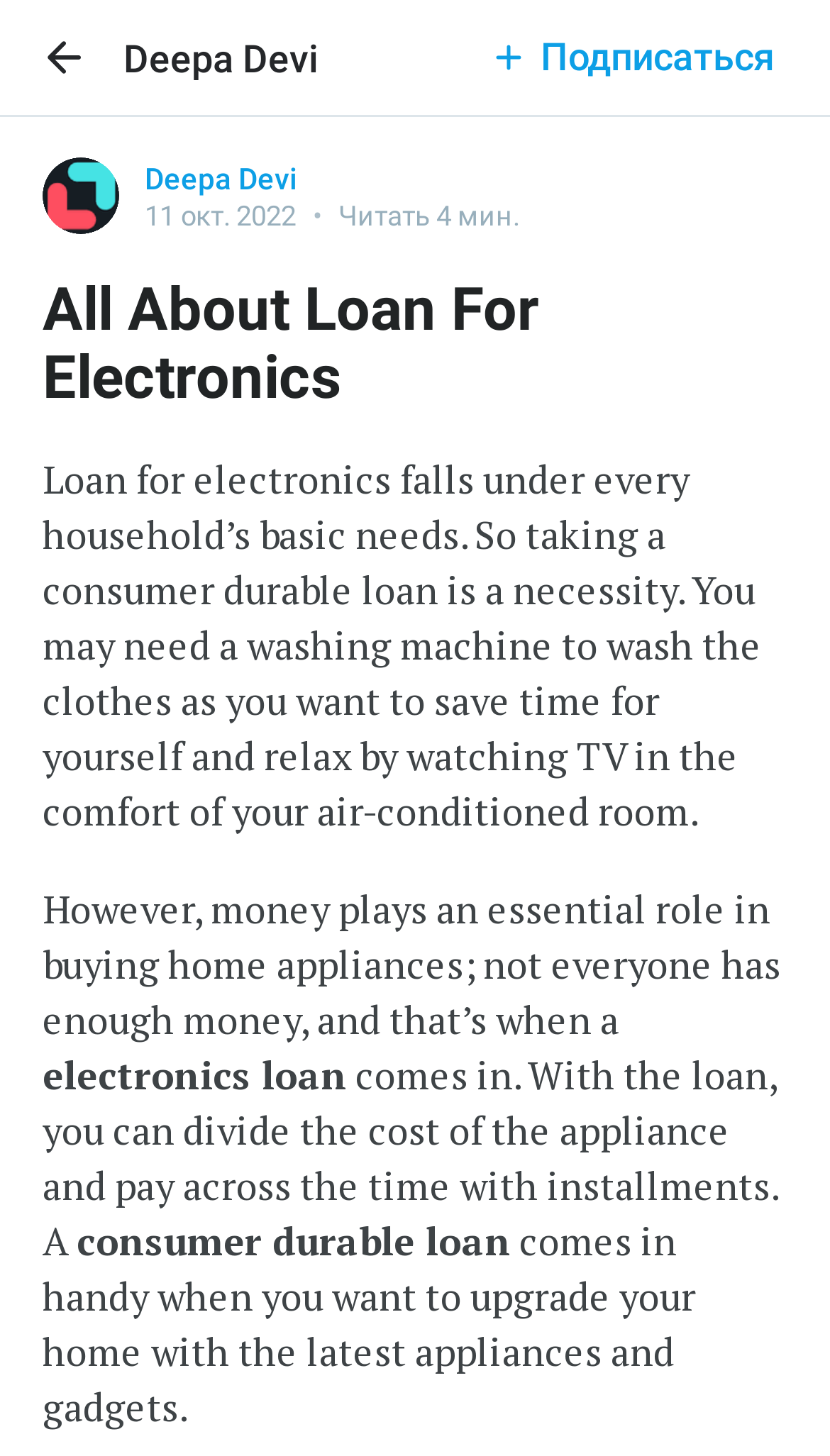What is the benefit of taking a consumer durable loan?
Please ensure your answer to the question is detailed and covers all necessary aspects.

The benefit of taking a consumer durable loan can be inferred from the text content of the webpage, which states that with the loan, you can 'save time for yourself and relax by watching TV in the comfort of your air-conditioned room'.